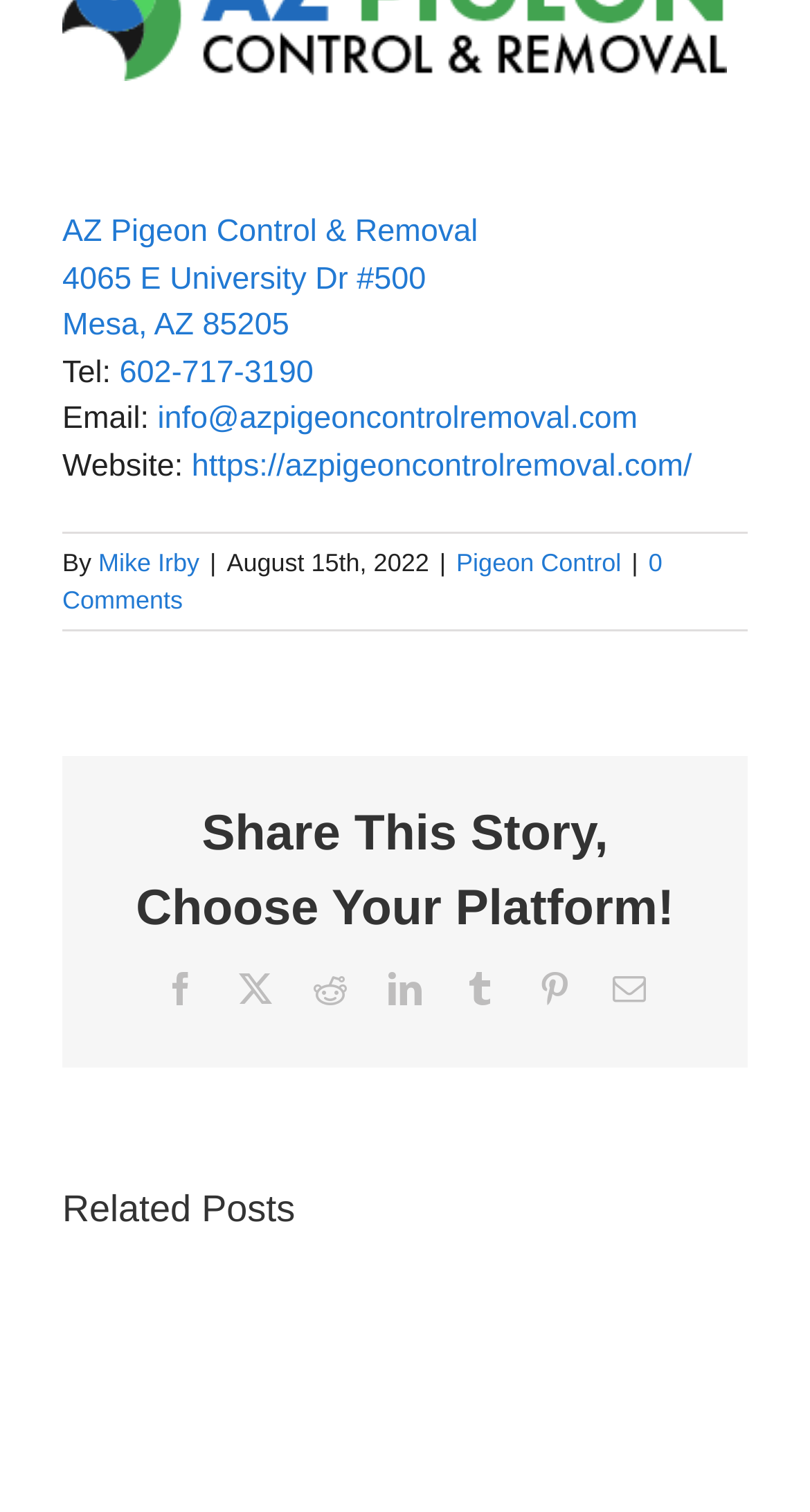Give the bounding box coordinates for the element described as: "Mike Irby".

[0.121, 0.363, 0.246, 0.382]